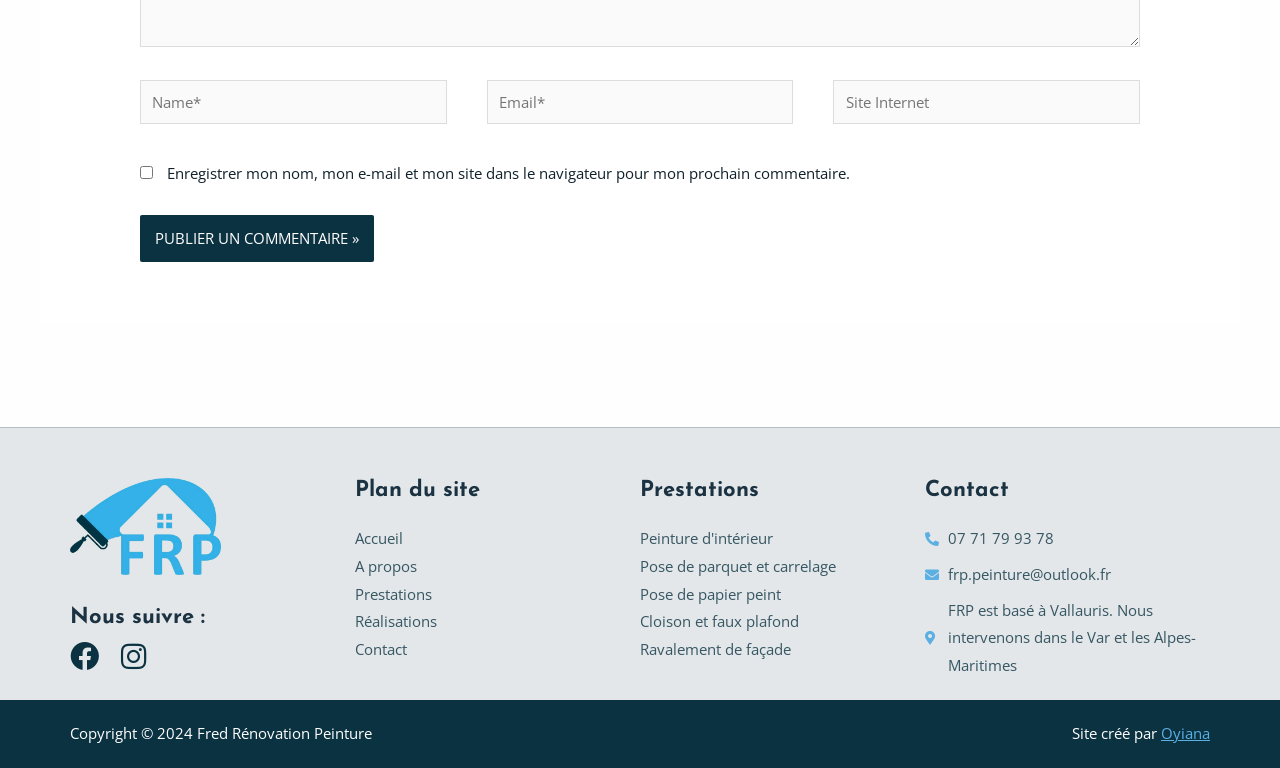Calculate the bounding box coordinates for the UI element based on the following description: "name="submit" value="Publier un commentaire »"". Ensure the coordinates are four float numbers between 0 and 1, i.e., [left, top, right, bottom].

[0.109, 0.279, 0.292, 0.342]